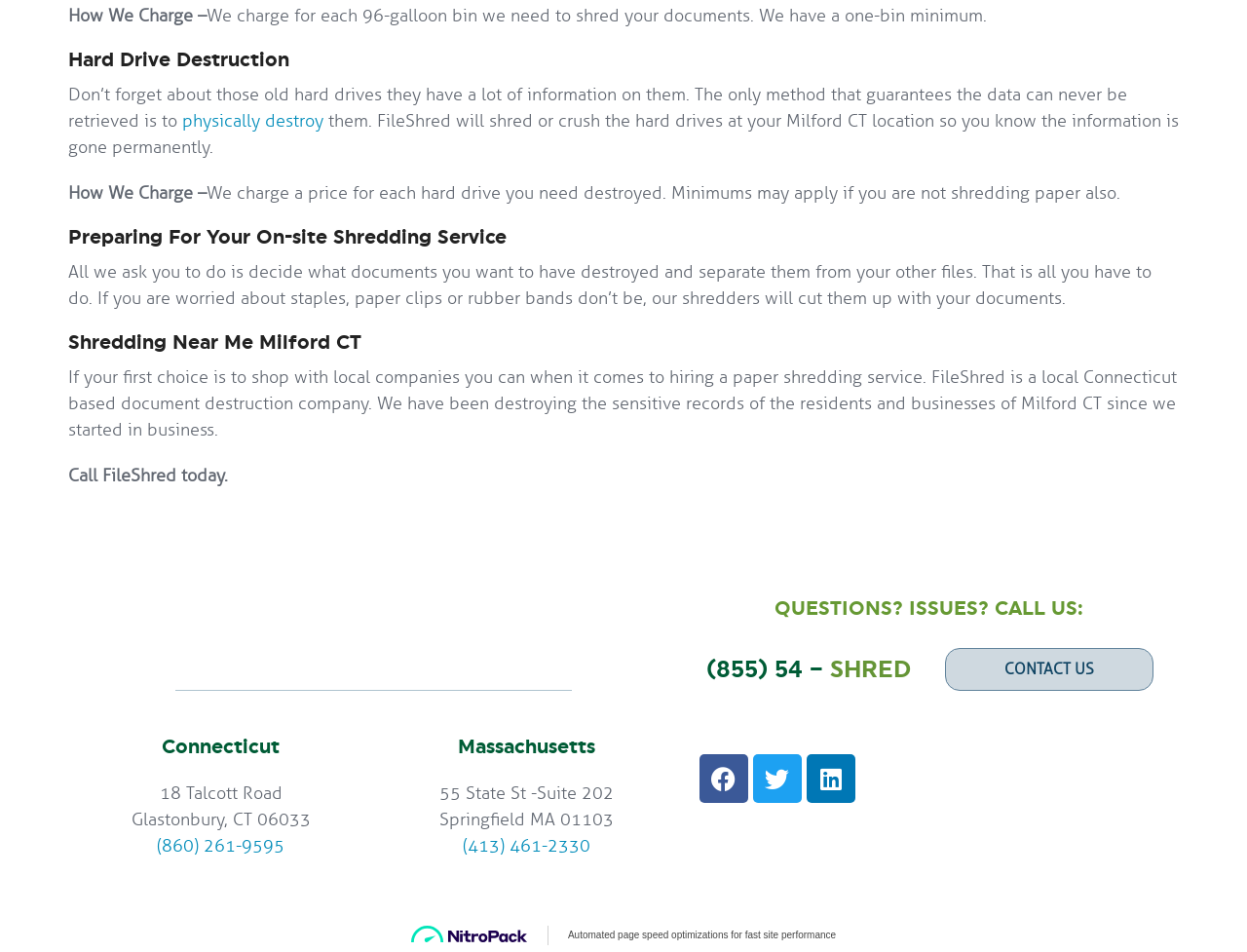Please identify the bounding box coordinates of the region to click in order to complete the task: "View the 'Shredding Near Me Milford CT' section". The coordinates must be four float numbers between 0 and 1, specified as [left, top, right, bottom].

[0.055, 0.348, 0.945, 0.373]